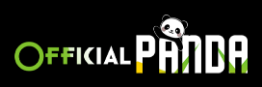Describe all the important aspects and features visible in the image.

The image features the logo of "Official Panda," which prominently displays the word "OFFICIAL" in sleek, modern typography. The letter "O" is styled in green, while "PANDA" is bold and white, highlighting the brand's playful theme. A cartoon panda character peeks from above the letter "P," adding a whimsical touch that reflects the brand's identity. The background is black, which enhances the vibrancy of the logo elements, making it visually striking and memorable for viewers interested in gaming news and updates. This logo represents the online platform that shares the latest information on Mobile Legends: Bang Bang (MLBB) and other gaming topics.